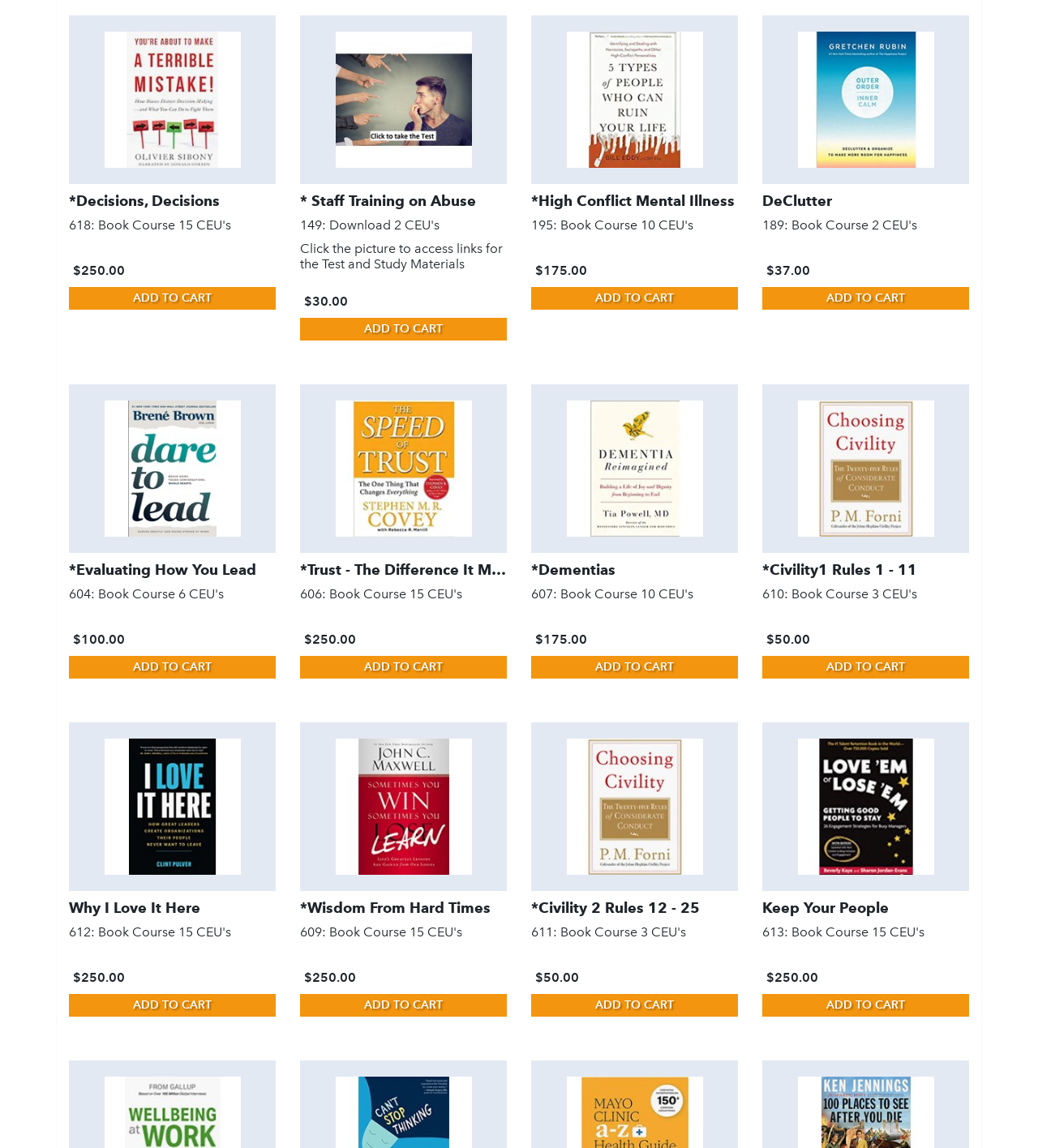Please indicate the bounding box coordinates of the element's region to be clicked to achieve the instruction: "View Staff Training on Abuse 149: Download 2 CEU's details". Provide the coordinates as four float numbers between 0 and 1, i.e., [left, top, right, bottom].

[0.289, 0.013, 0.488, 0.236]